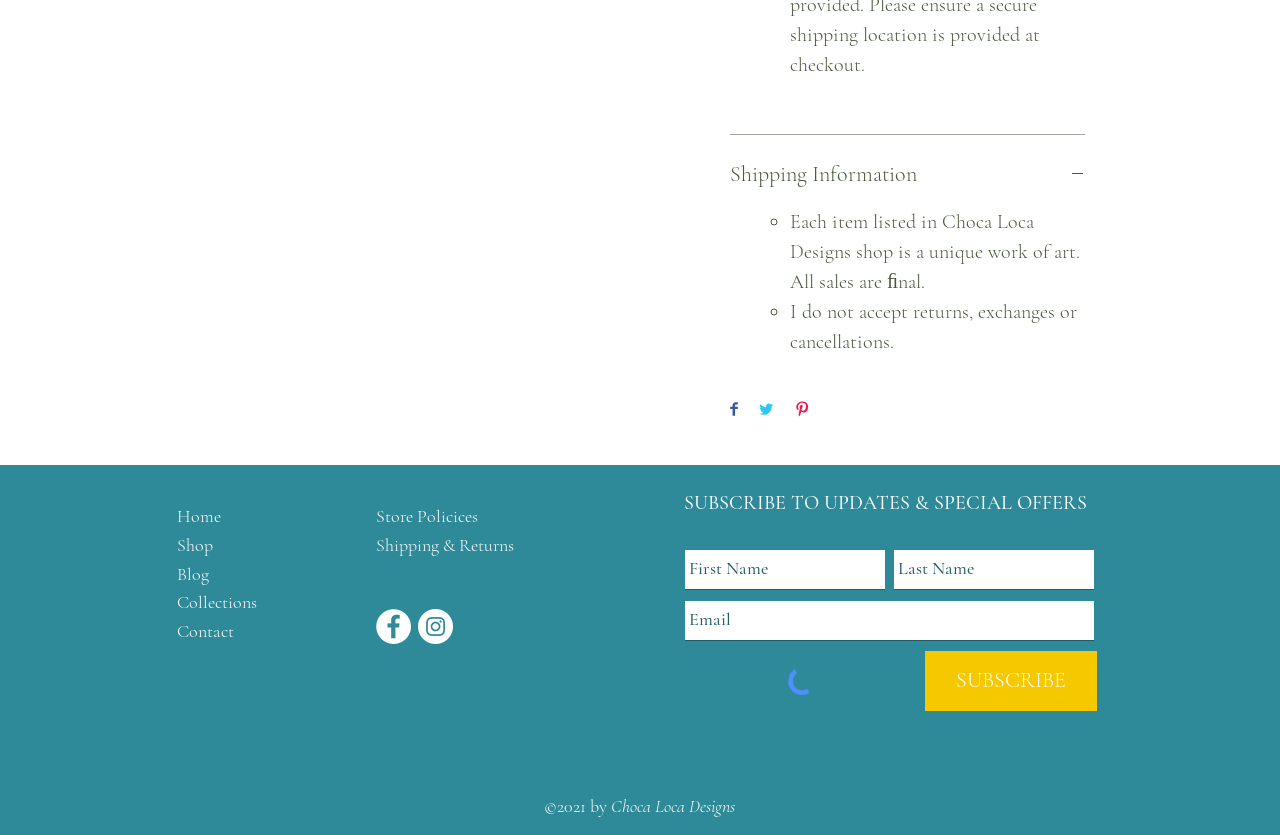Using the element description Shipping Information, predict the bounding box coordinates for the UI element. Provide the coordinates in (top-left x, top-left y, bottom-right x, bottom-right y) format with values ranging from 0 to 1.

[0.57, 0.191, 0.848, 0.228]